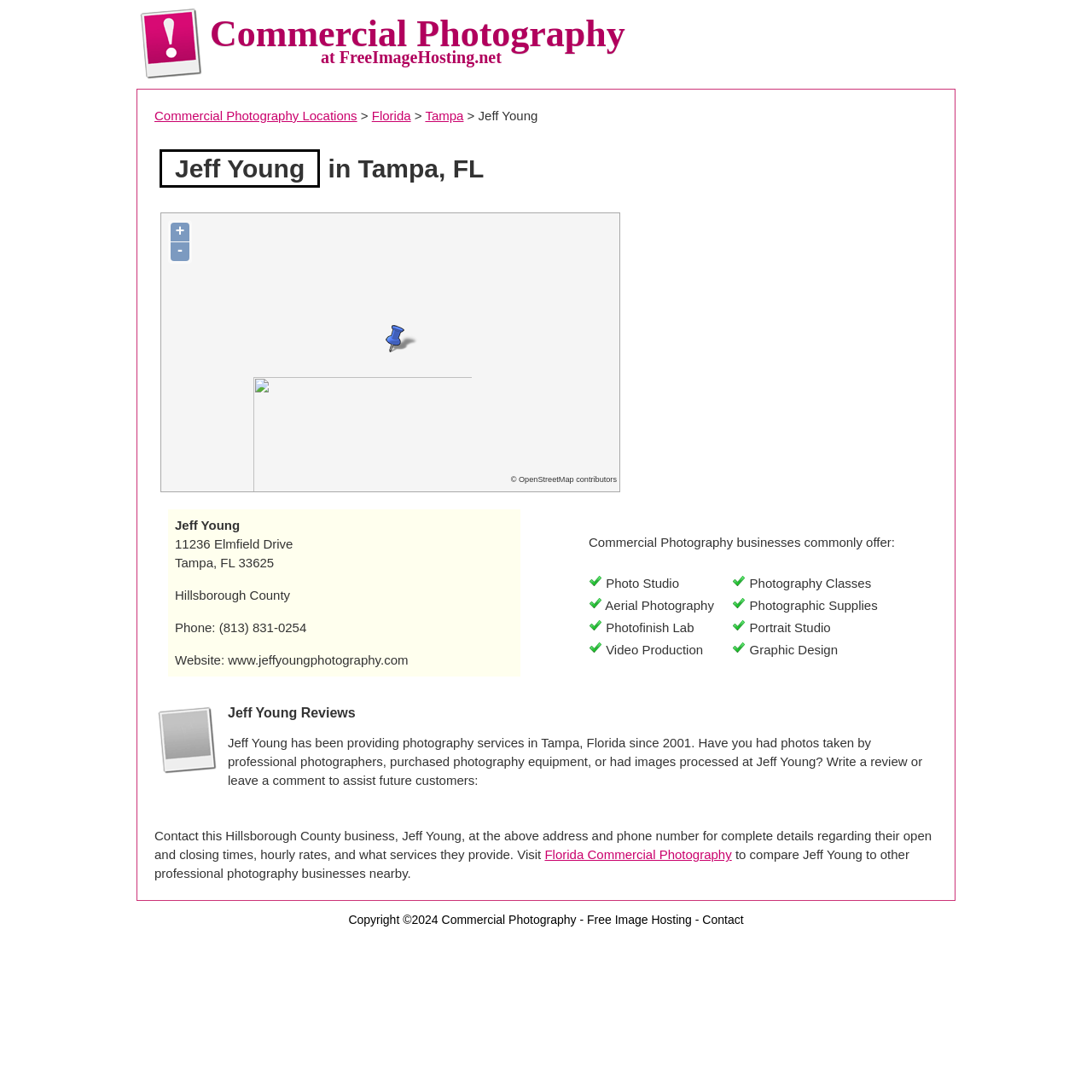What county is the photographer located in?
Examine the screenshot and reply with a single word or phrase.

Hillsborough County